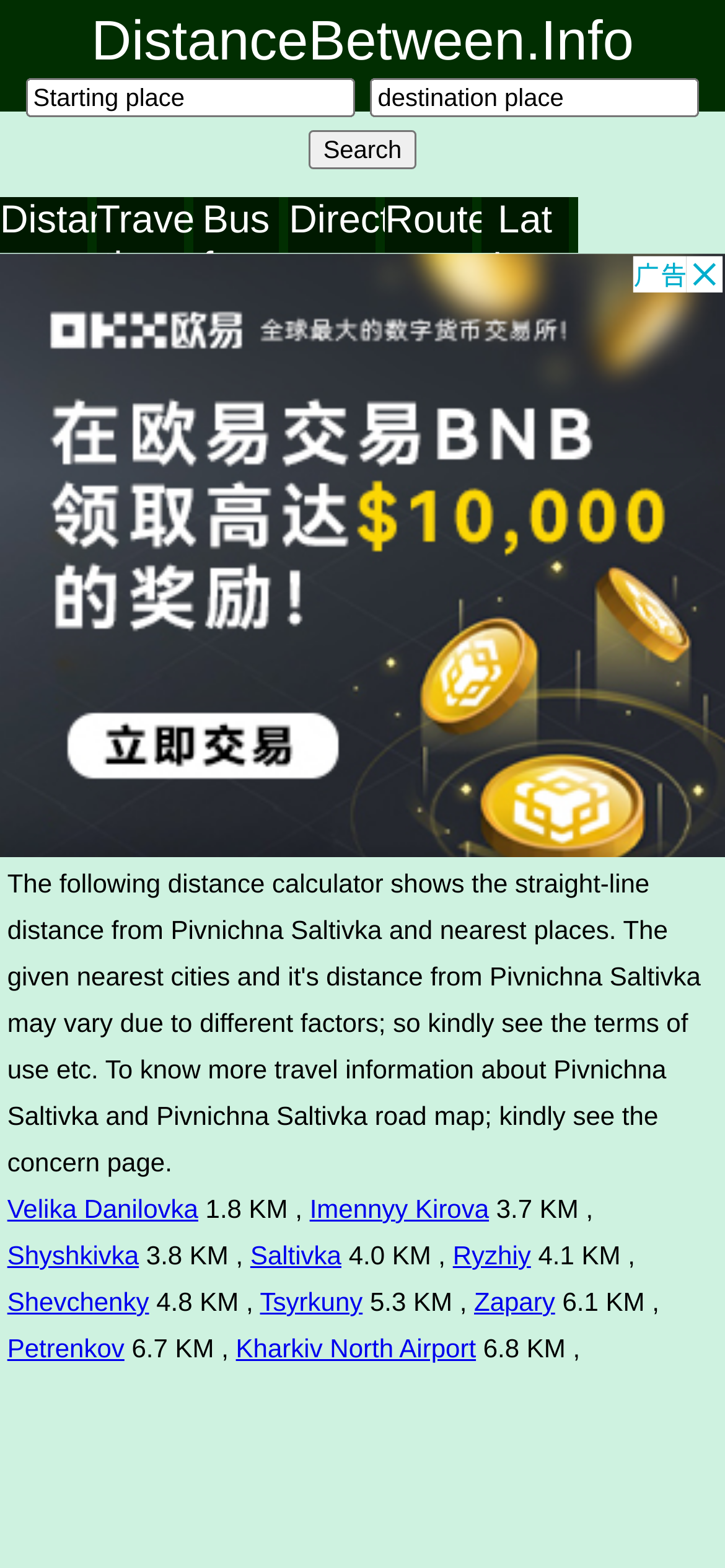What is the distance from Pivnichna Saltivka to Velika Danilovka?
We need a detailed and meticulous answer to the question.

According to the list of nearby places, the distance from Pivnichna Saltivka to Velika Danilovka is 1.8 kilometers, as indicated by the '1.8 KM' text next to the 'Velika Danilovka' link.